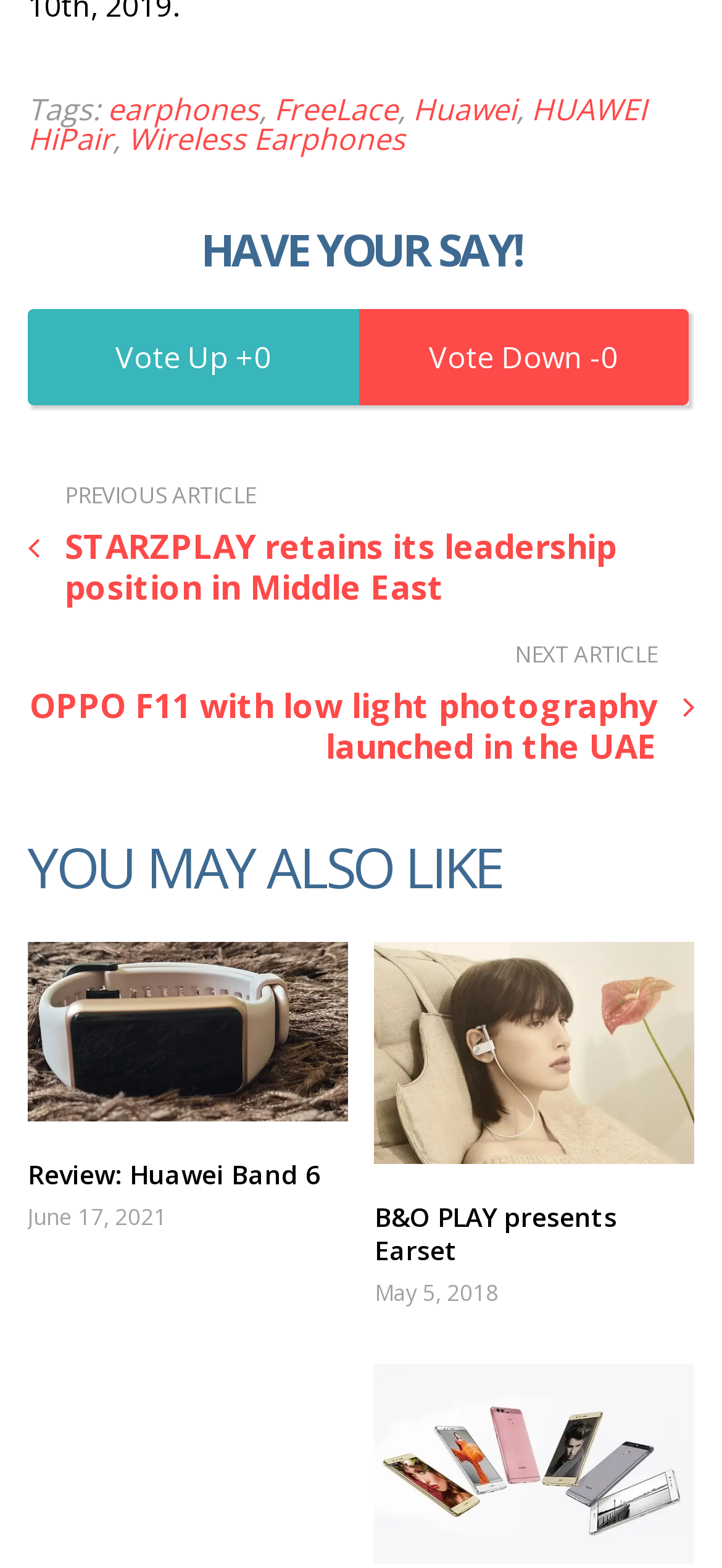Identify the bounding box coordinates of the region I need to click to complete this instruction: "Read about Huawei HiPair".

[0.038, 0.057, 0.895, 0.102]